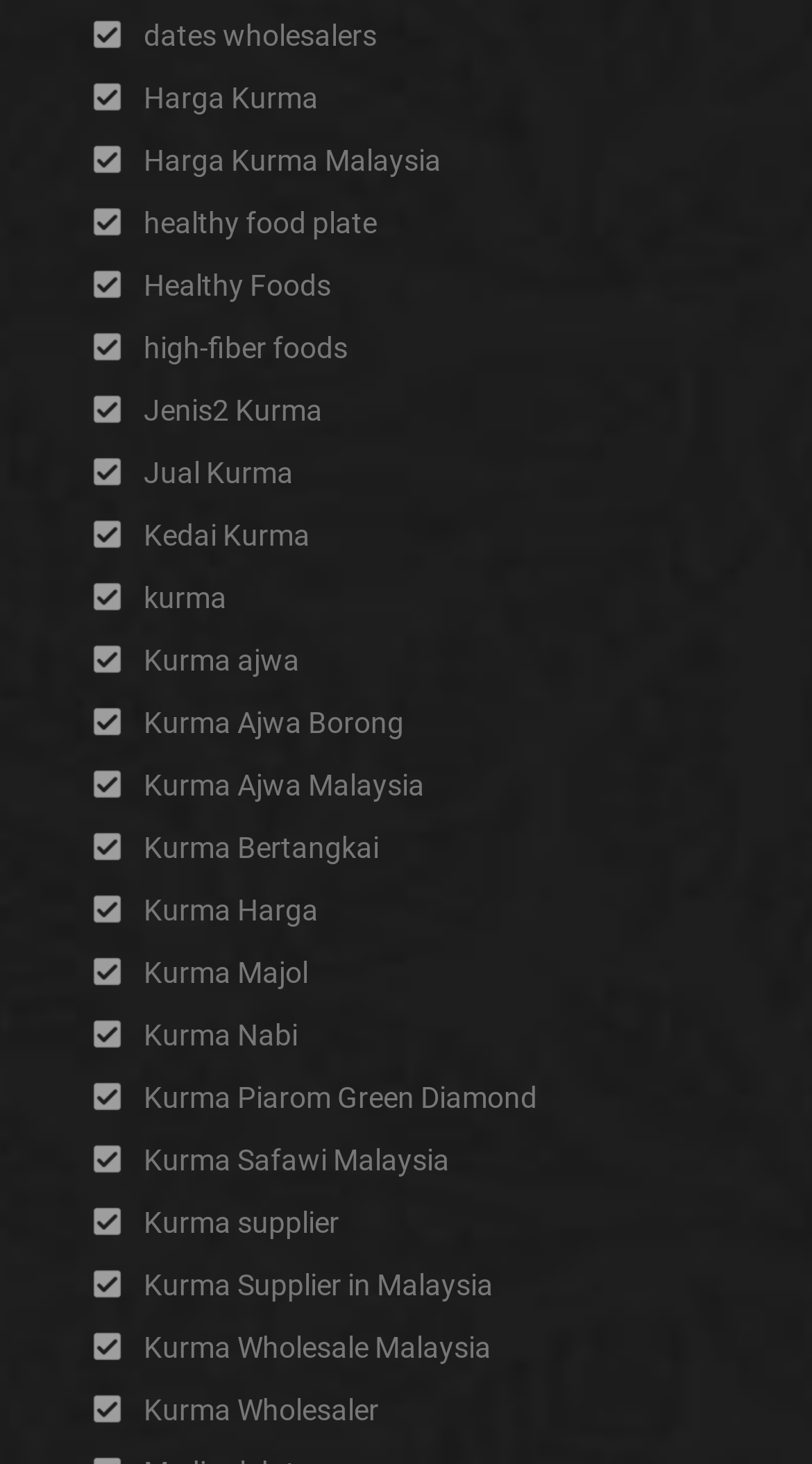Please specify the bounding box coordinates of the element that should be clicked to execute the given instruction: 'Check out Imitation Breitling'. Ensure the coordinates are four float numbers between 0 and 1, expressed as [left, top, right, bottom].

None